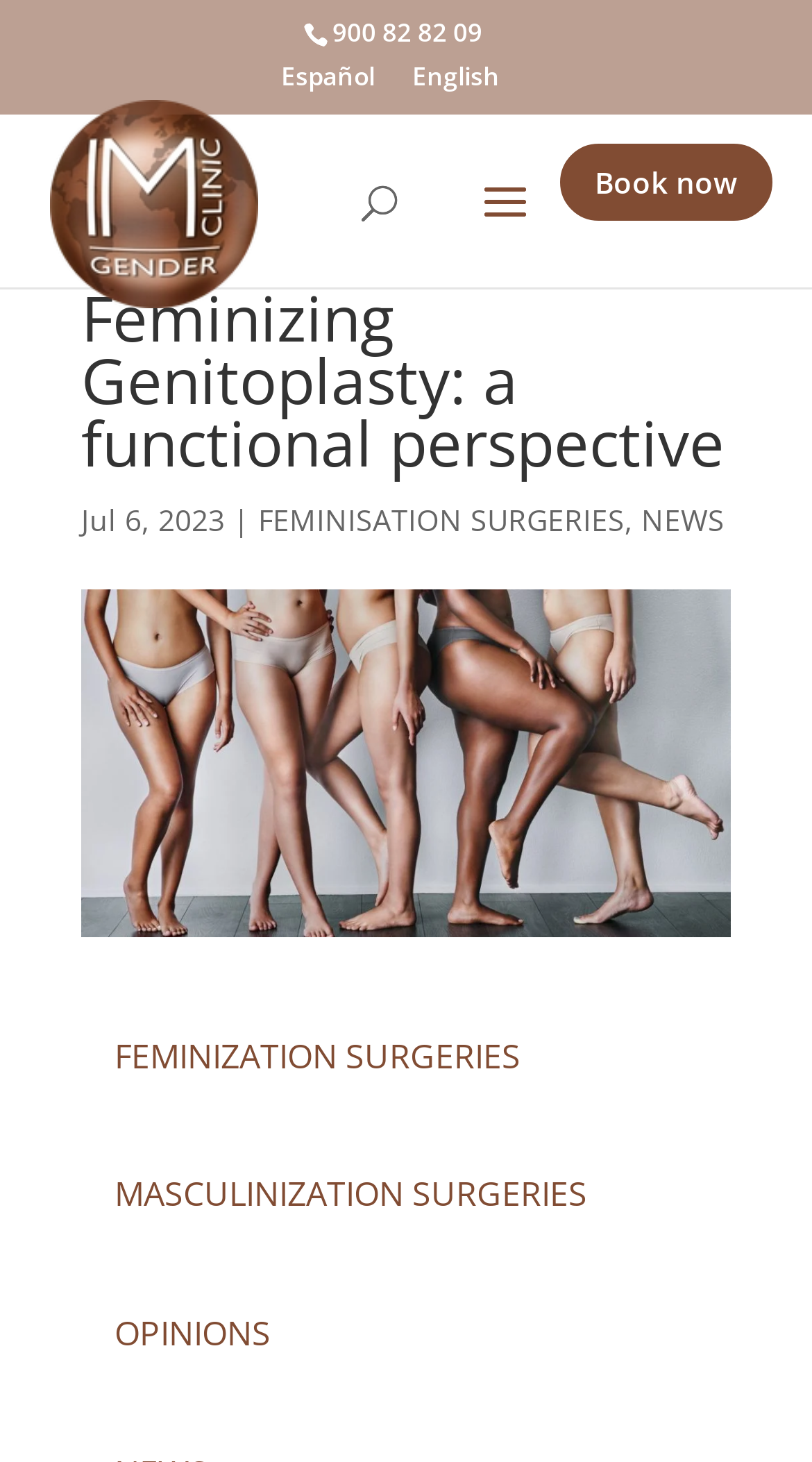Find the bounding box coordinates of the element's region that should be clicked in order to follow the given instruction: "Learn about news". The coordinates should consist of four float numbers between 0 and 1, i.e., [left, top, right, bottom].

[0.79, 0.342, 0.892, 0.369]